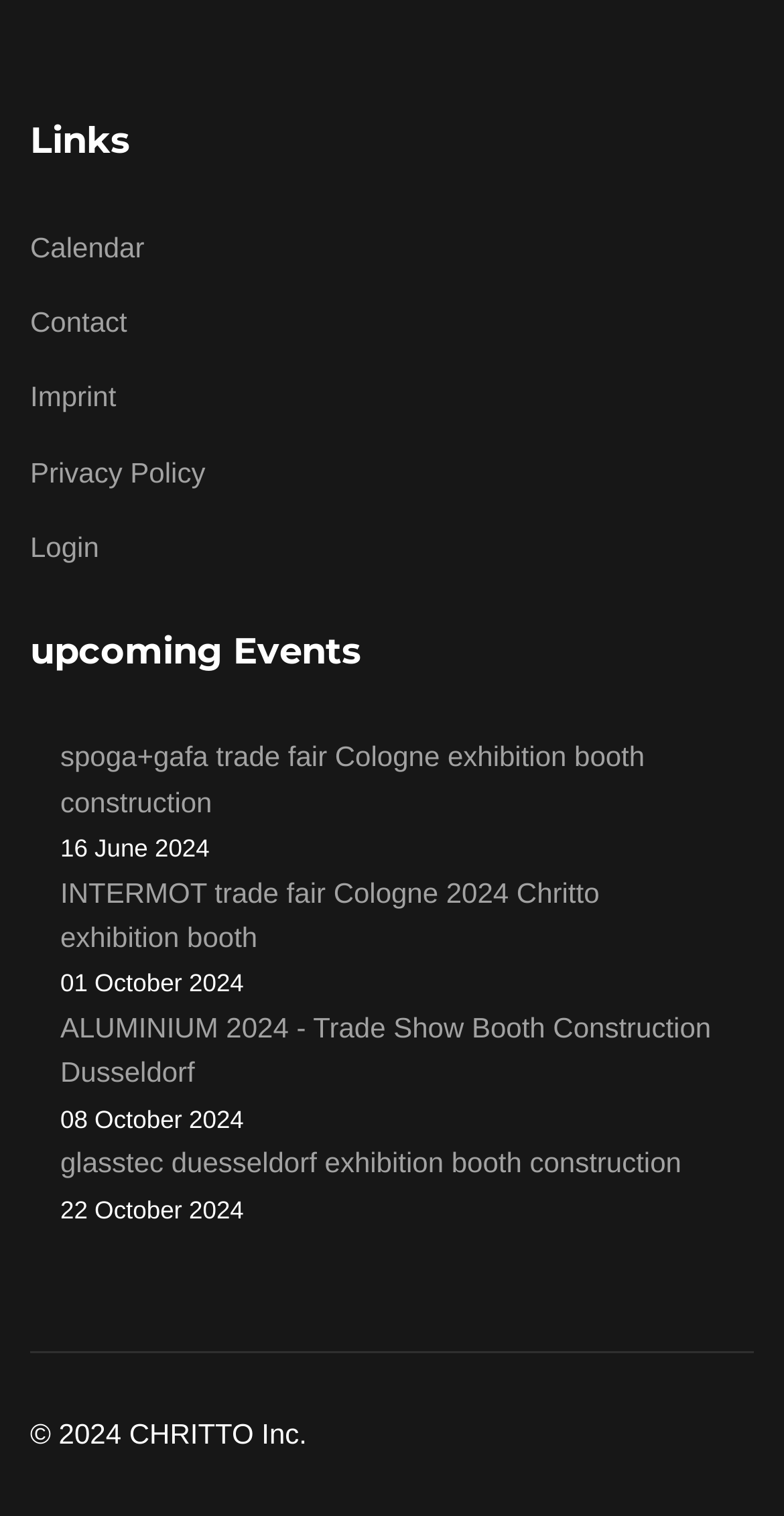Identify and provide the bounding box coordinates of the UI element described: "parent_node: Raw Travel TV Blog". The coordinates should be formatted as [left, top, right, bottom], with each number being a float between 0 and 1.

None